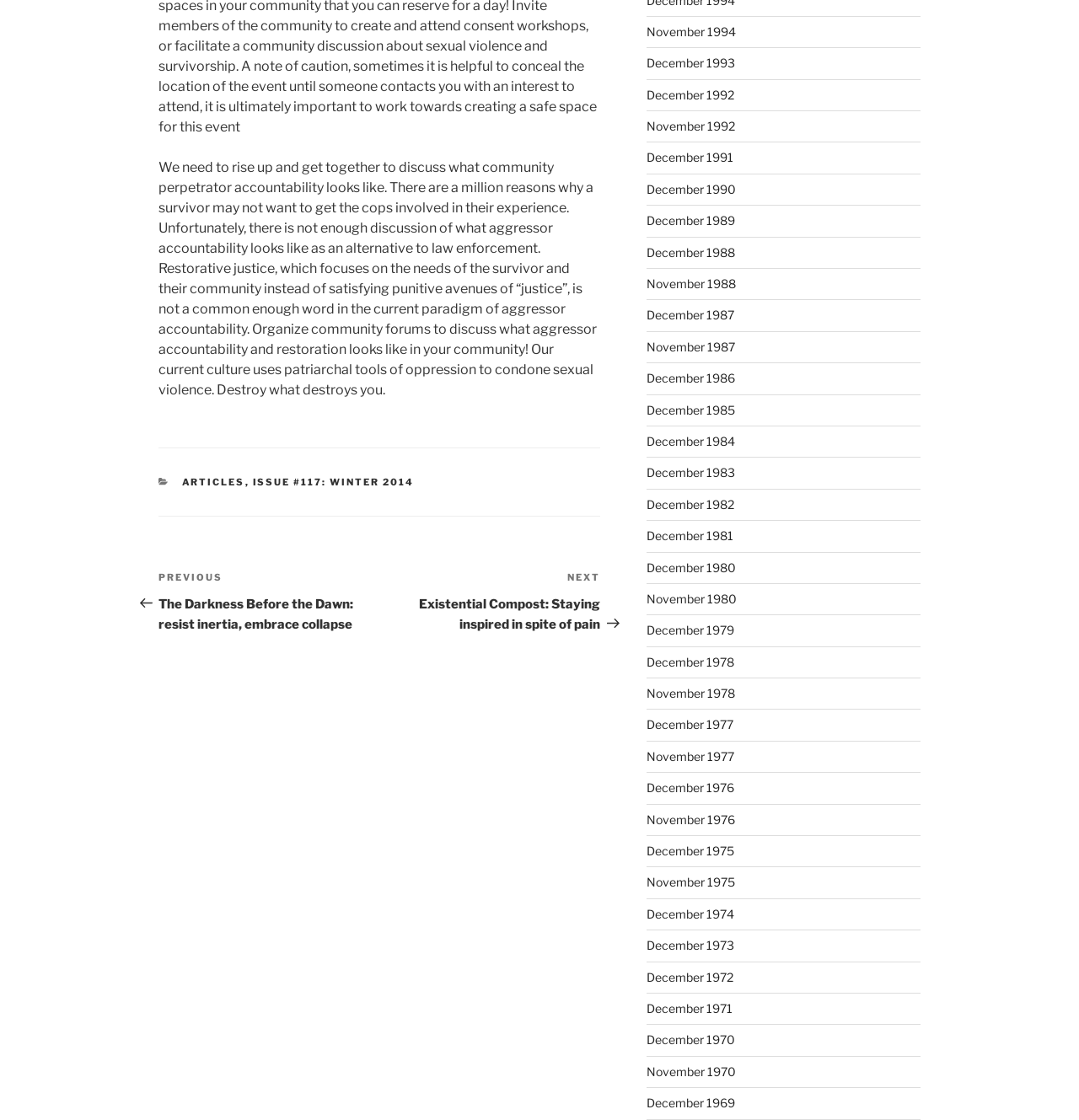Show the bounding box coordinates of the element that should be clicked to complete the task: "Go to the 'ISSUE #117: WINTER 2014' page".

[0.234, 0.425, 0.384, 0.435]